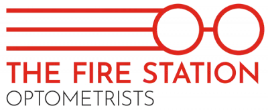Detail everything you observe in the image.

The image features the logo of "The Fire Station Optometrists." The design incorporates a stylized representation of eyeglasses, highlighted in a vibrant red color, accompanied by three parallel lines that suggest motion or vision. Below the emblematic glasses, the text "THE FIRE STATION" is prominently displayed in bold, red lettering, while the word "OPTOMETRISTS" appears underneath in a more understated gray font. This logo conveys a modern and professional aesthetic, reflecting the services offered by the optometry practice. It aligns with the theme of eye health, an important topic emphasized in the surrounding webpage content.